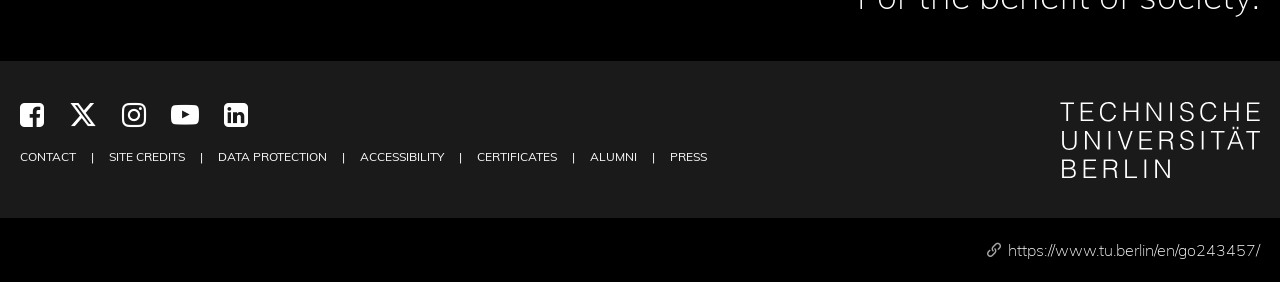Locate the bounding box coordinates of the clickable area needed to fulfill the instruction: "access CERTIFICATES".

[0.361, 0.516, 0.447, 0.59]